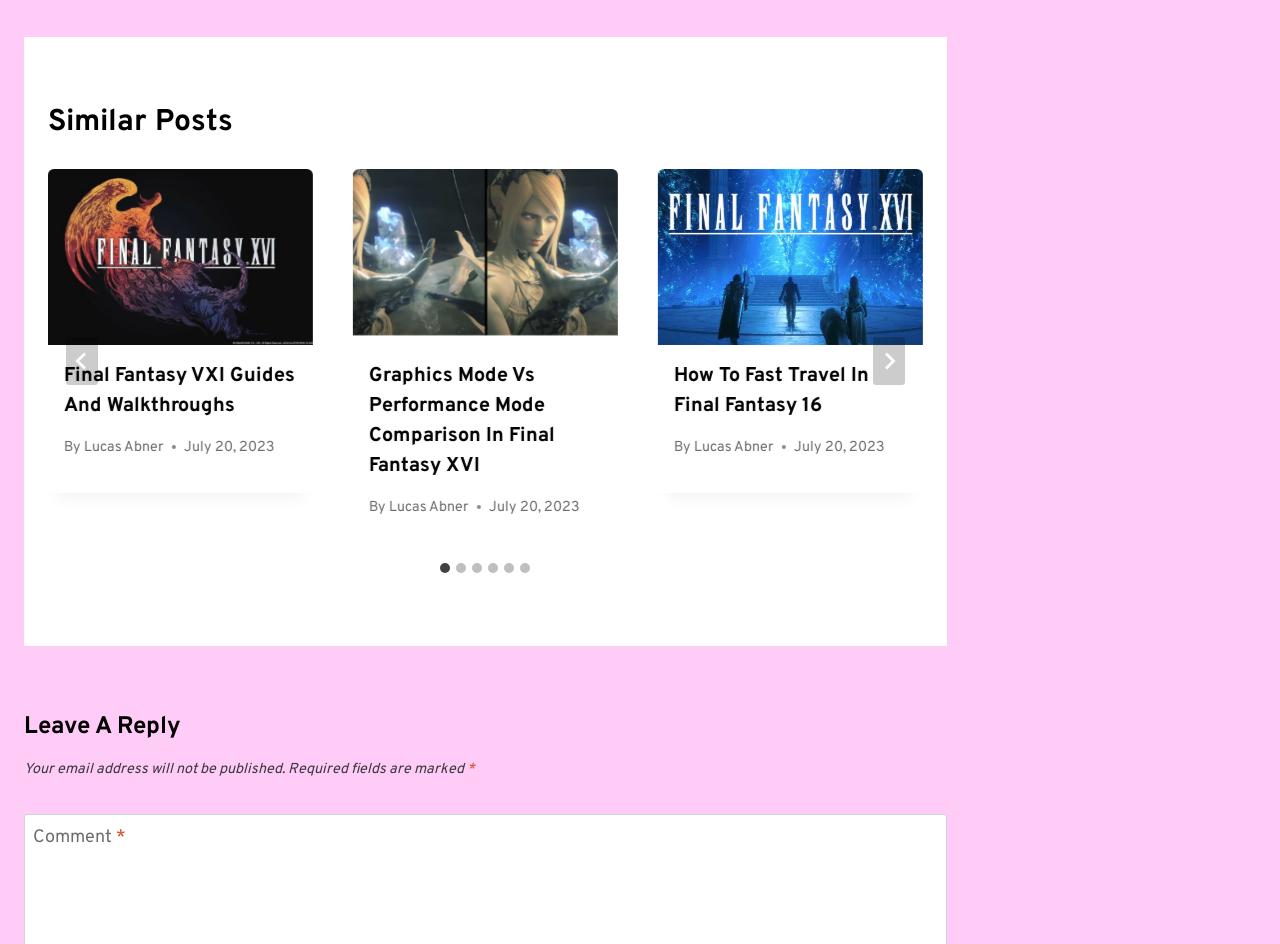Locate the bounding box coordinates of the region to be clicked to comply with the following instruction: "Click the 'Leave A Reply' heading". The coordinates must be four float numbers between 0 and 1, in the form [left, top, right, bottom].

[0.019, 0.751, 0.74, 0.789]